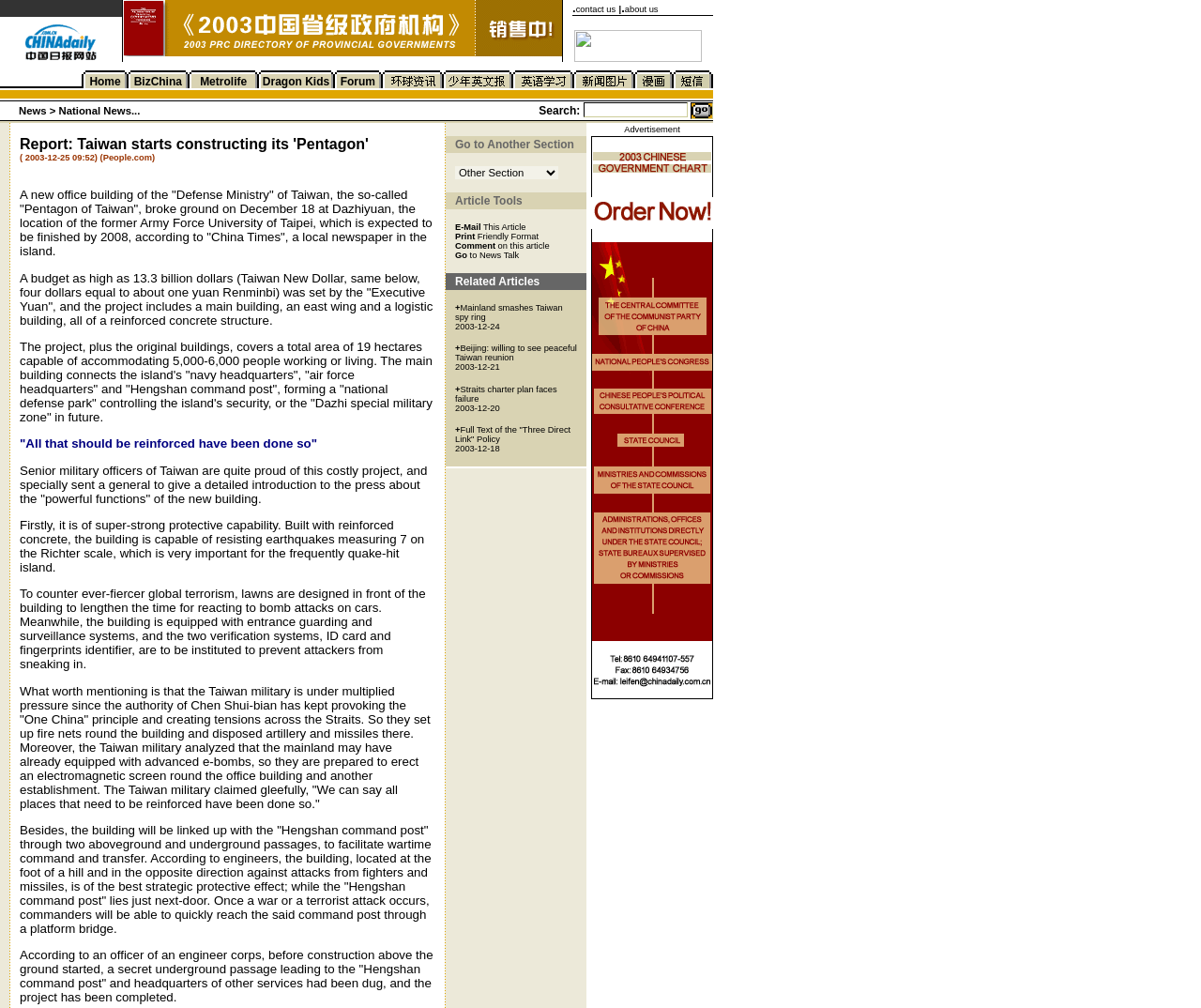Ascertain the bounding box coordinates for the UI element detailed here: "contact us". The coordinates should be provided as [left, top, right, bottom] with each value being a float between 0 and 1.

[0.479, 0.004, 0.513, 0.014]